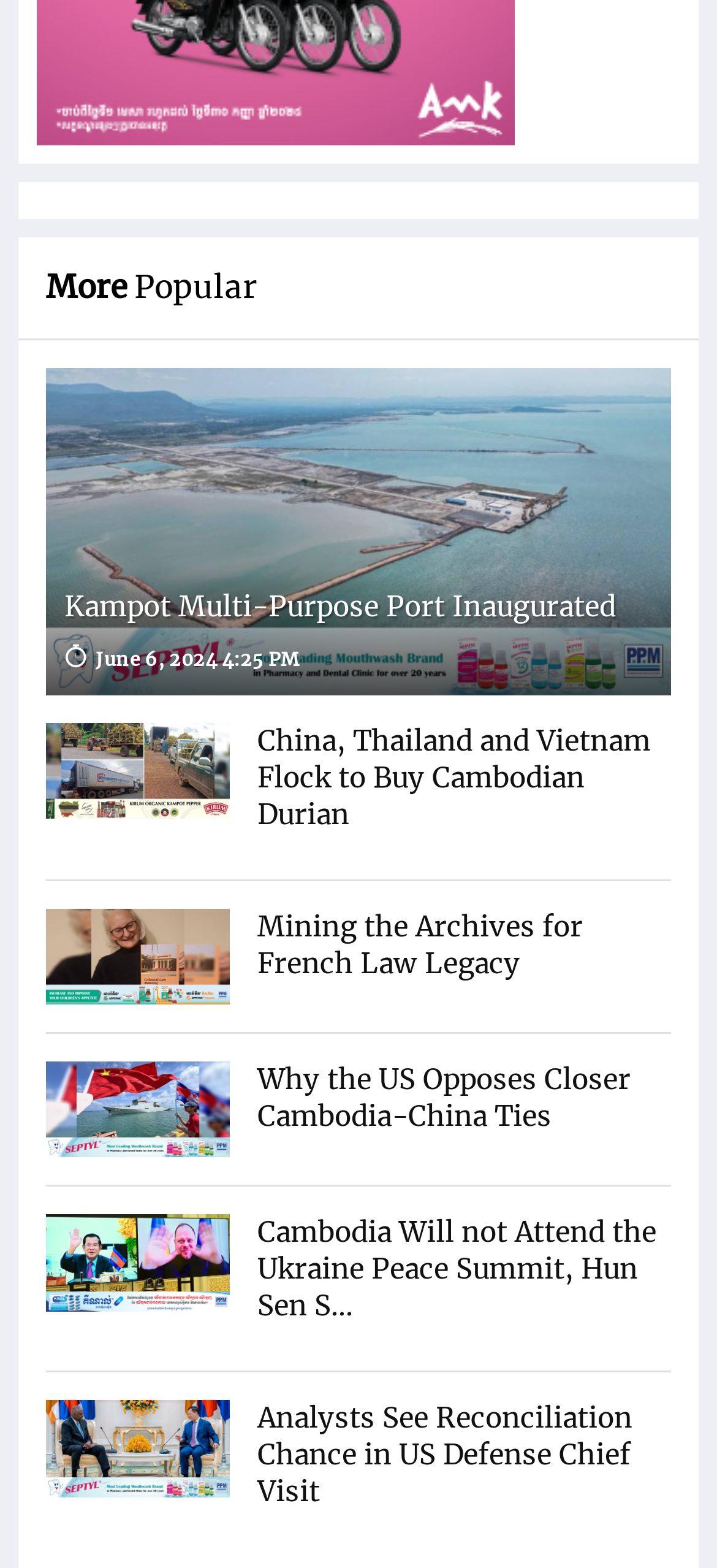Provide a brief response using a word or short phrase to this question:
What is the date of the first news article?

June 6, 2024